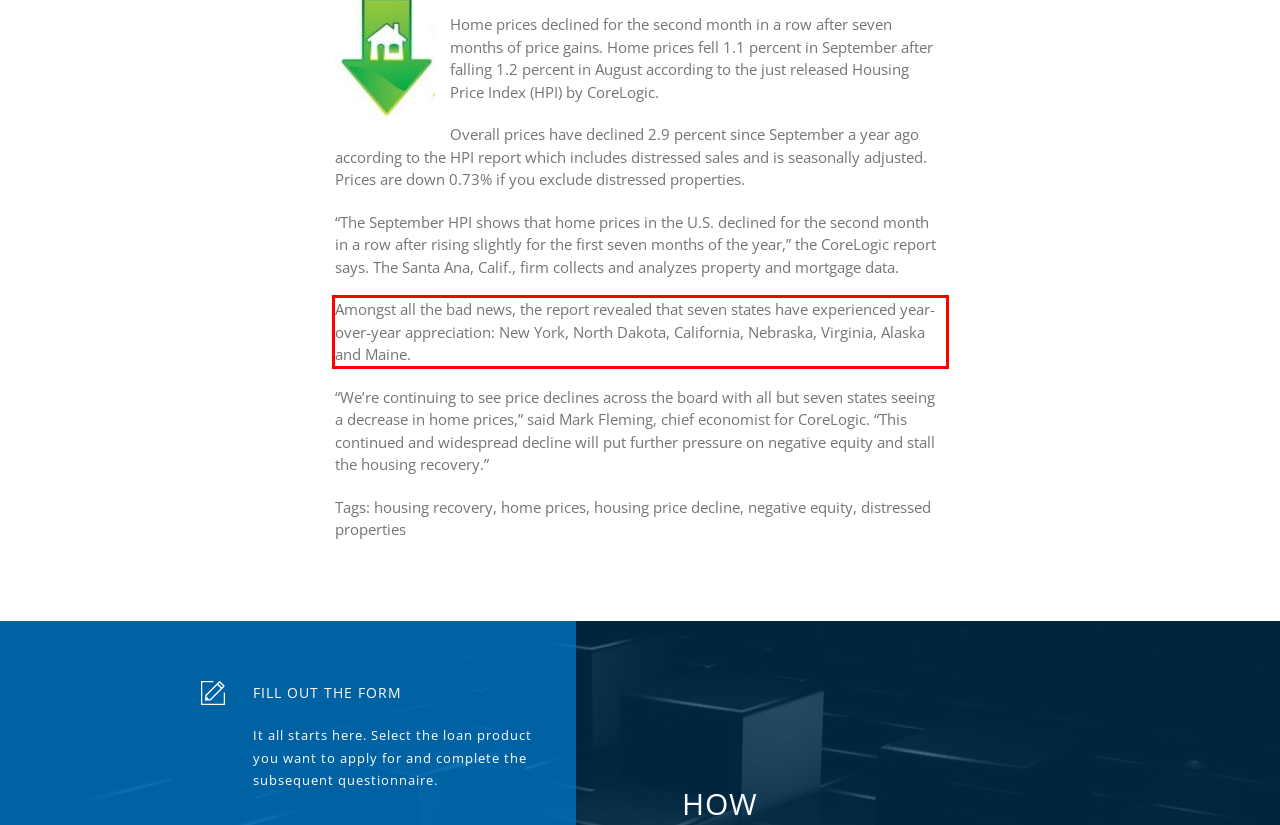Please identify and extract the text from the UI element that is surrounded by a red bounding box in the provided webpage screenshot.

Amongst all the bad news, the report revealed that seven states have experienced year-over-year appreciation: New York, North Dakota, California, Nebraska, Virginia, Alaska and Maine.